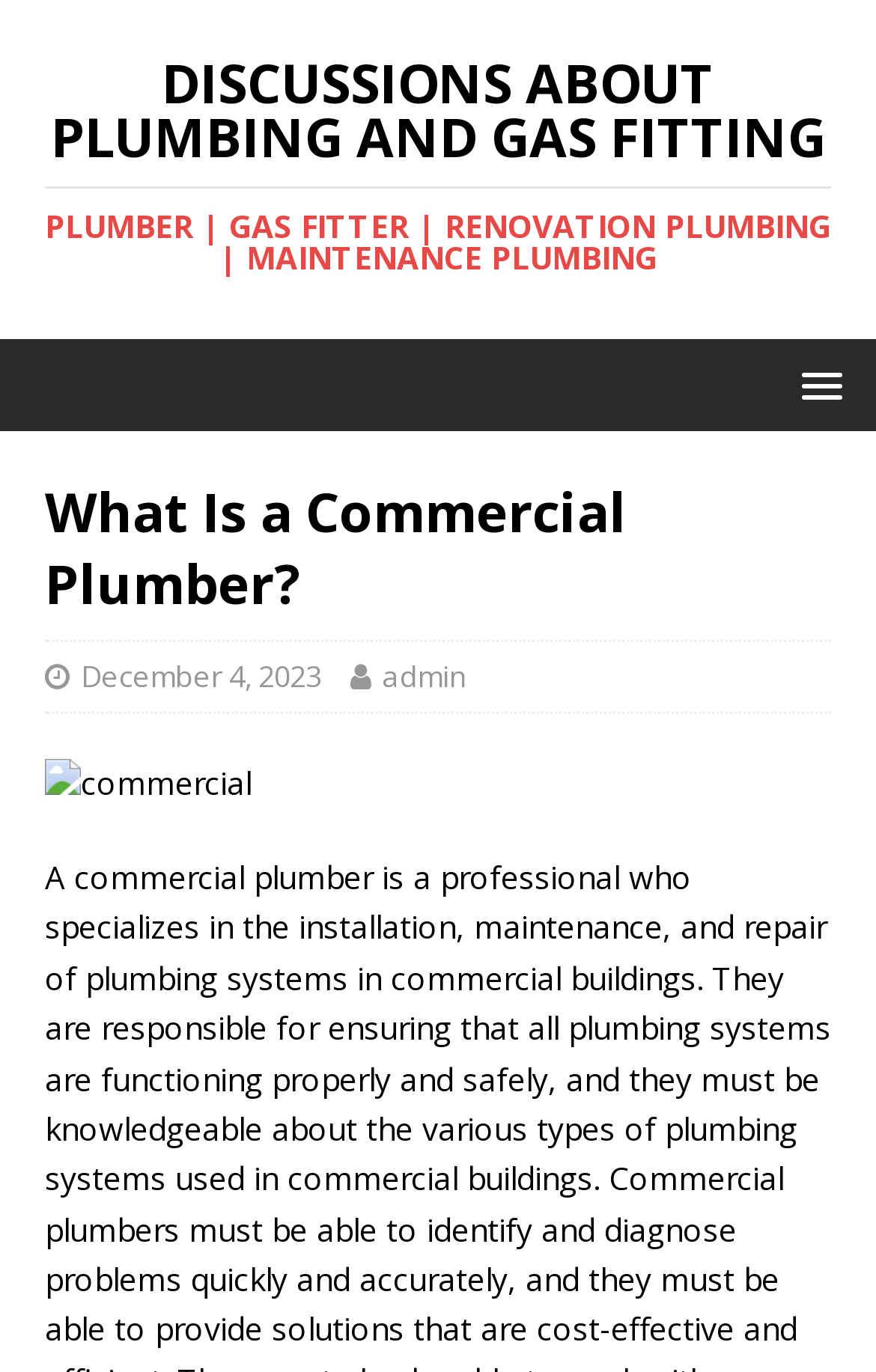What is the category of the article?
Using the visual information, reply with a single word or short phrase.

plumbing and gas fitting